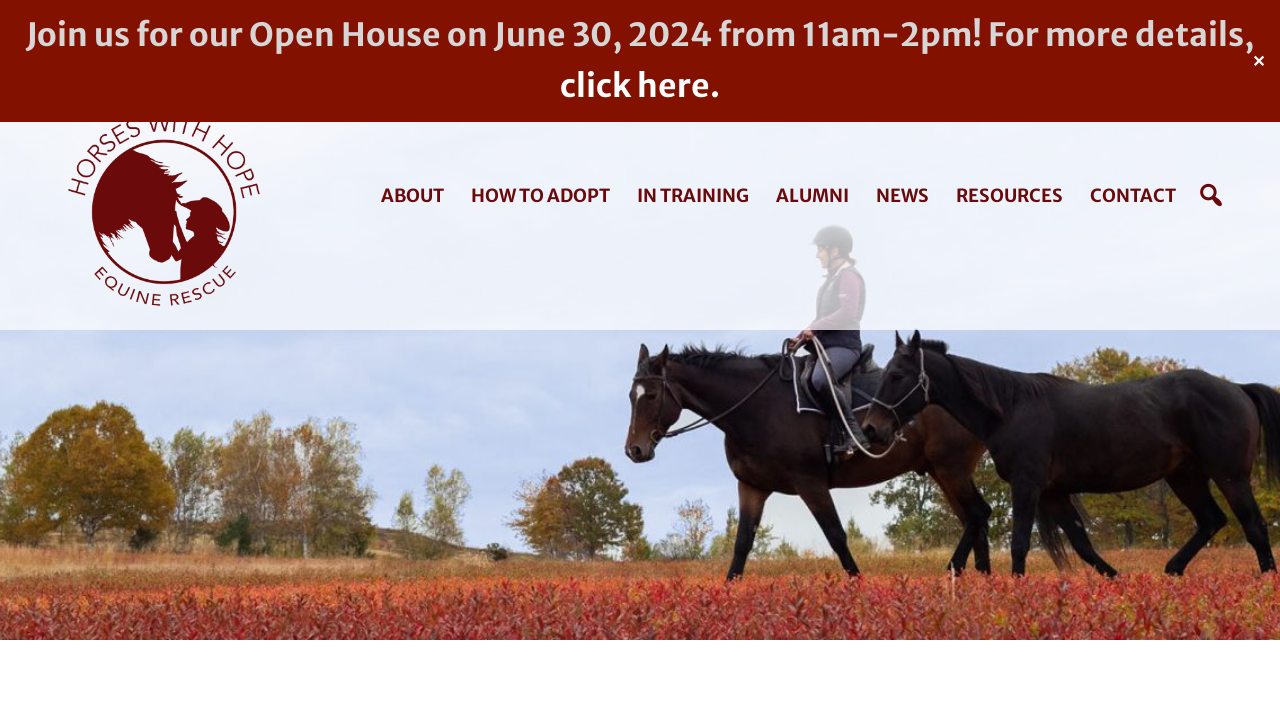Please give a succinct answer to the question in one word or phrase:
What is the symbol represented by the link ''?

Facebook